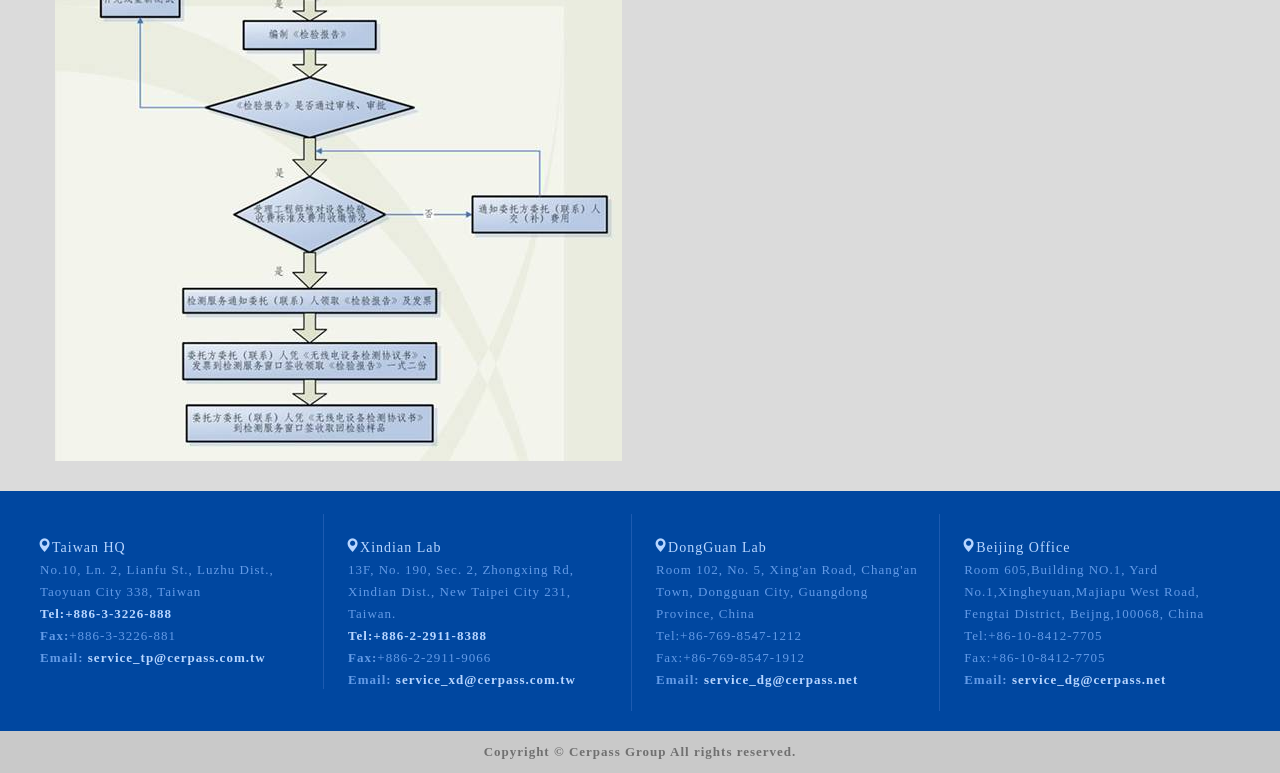What is the phone number of Beijing Office?
Utilize the information in the image to give a detailed answer to the question.

I found the phone number of Beijing Office by looking at the contact information section for Beijing Office, which is located in the footer of the webpage. The phone number is listed as '+86-10-8412-7705'.